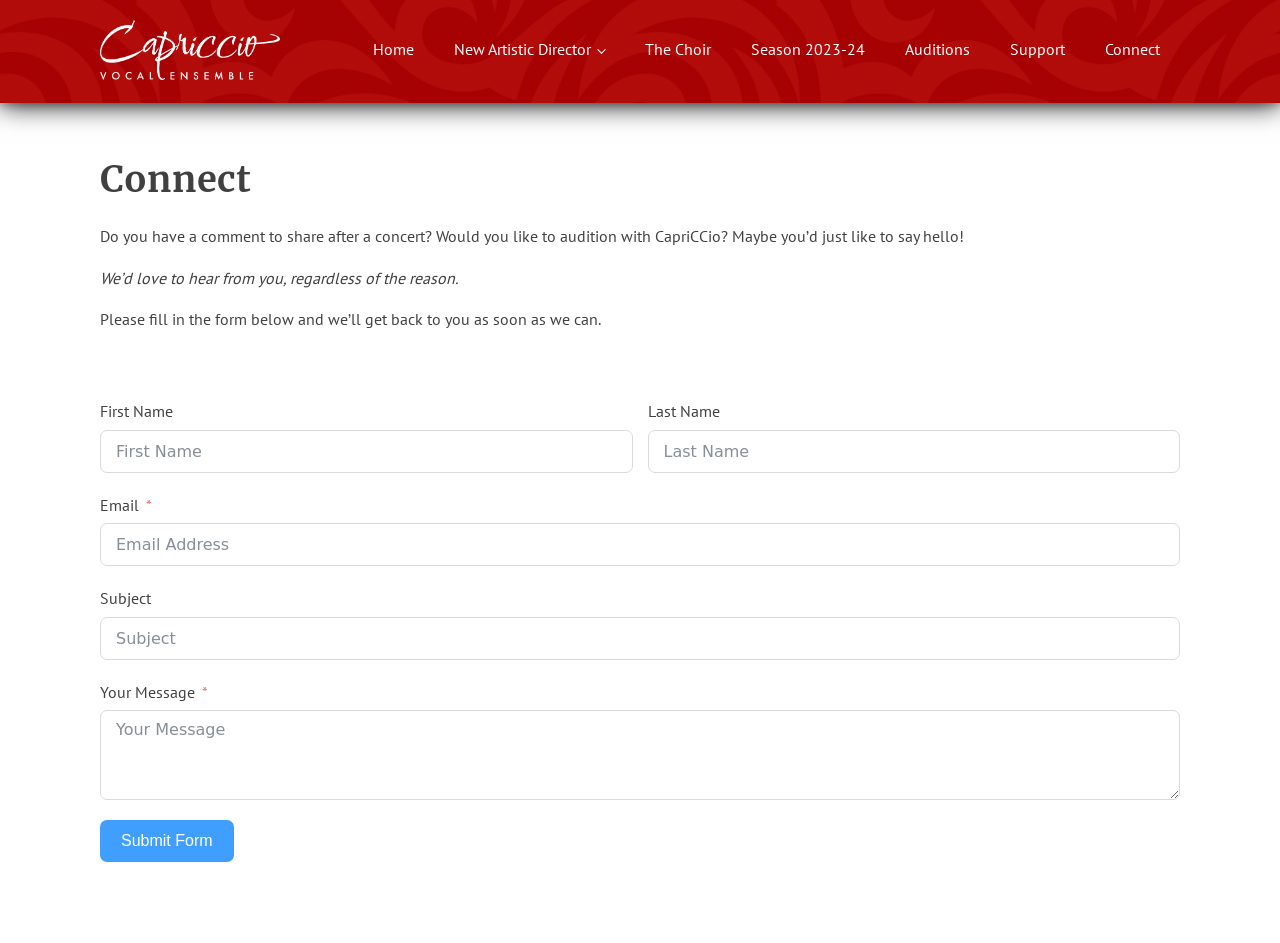Is the email field required in the contact form?
From the image, provide a succinct answer in one word or a short phrase.

Yes